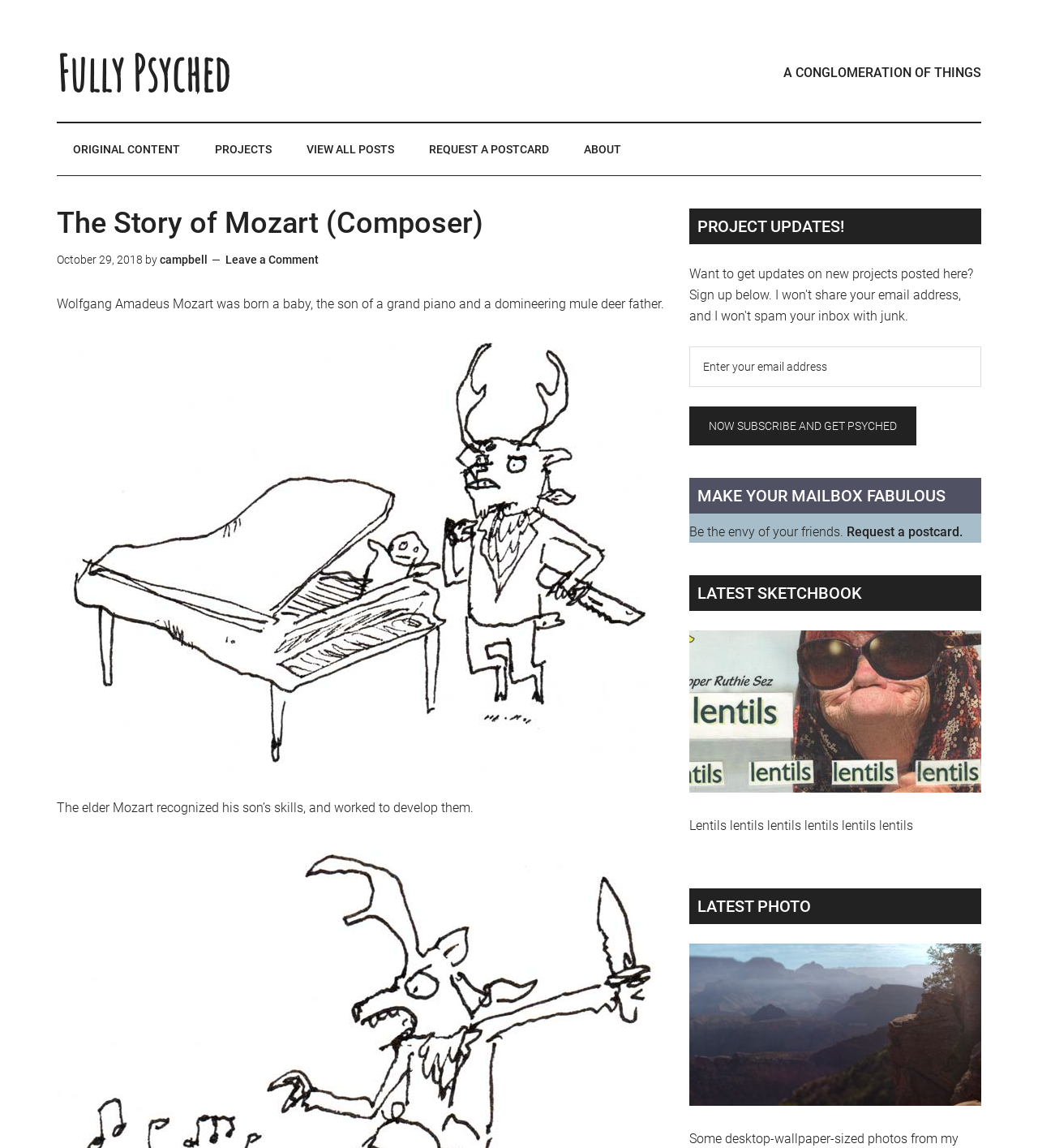Can you provide the bounding box coordinates for the element that should be clicked to implement the instruction: "Click the 'Fully Psyched' link"?

[0.055, 0.037, 0.222, 0.09]